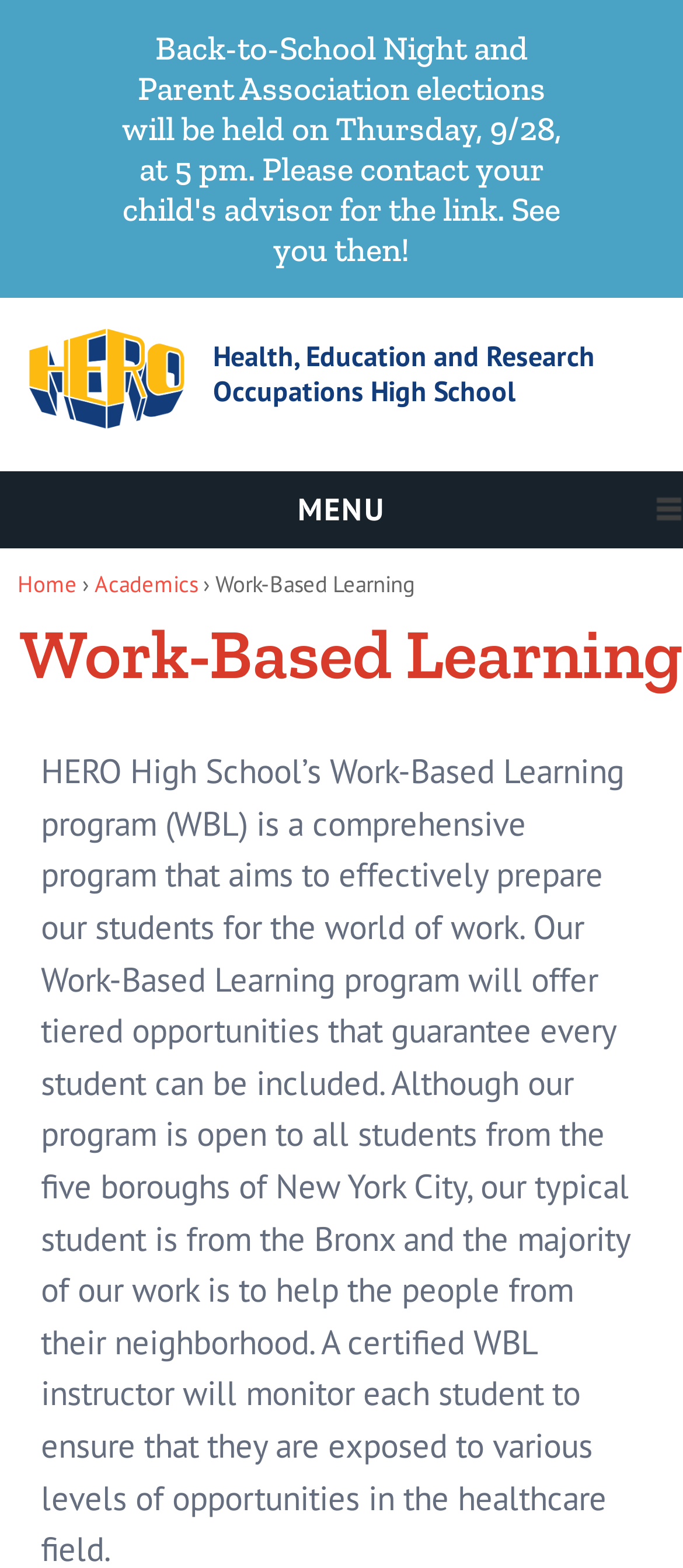What is the name of the high school?
Using the image, provide a detailed and thorough answer to the question.

I inferred this answer by looking at the heading element 'Health, Education and Research Occupations High School' which is a prominent element on the webpage, suggesting that it is the name of the high school.